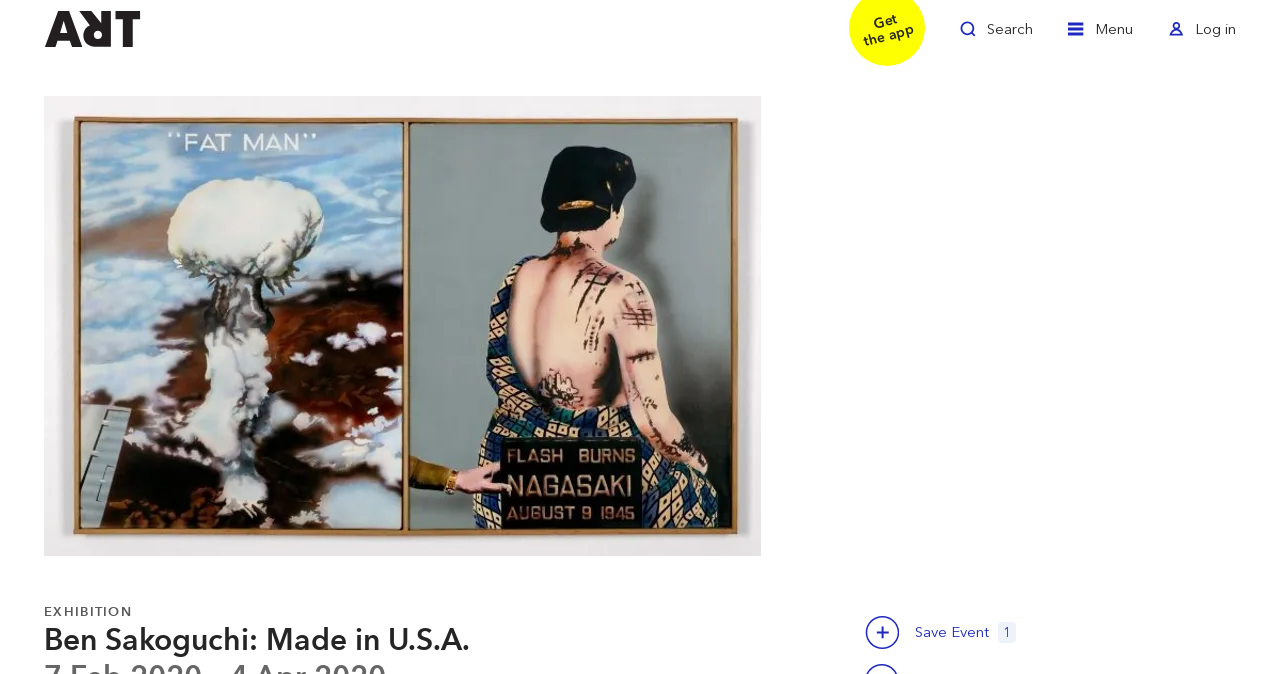Based on the image, provide a detailed and complete answer to the question: 
How many people have saved this event?

I found the answer by looking at the StaticText element with the text '1' which is located near the 'Save this event' button, suggesting that it displays the number of people who have saved the event.